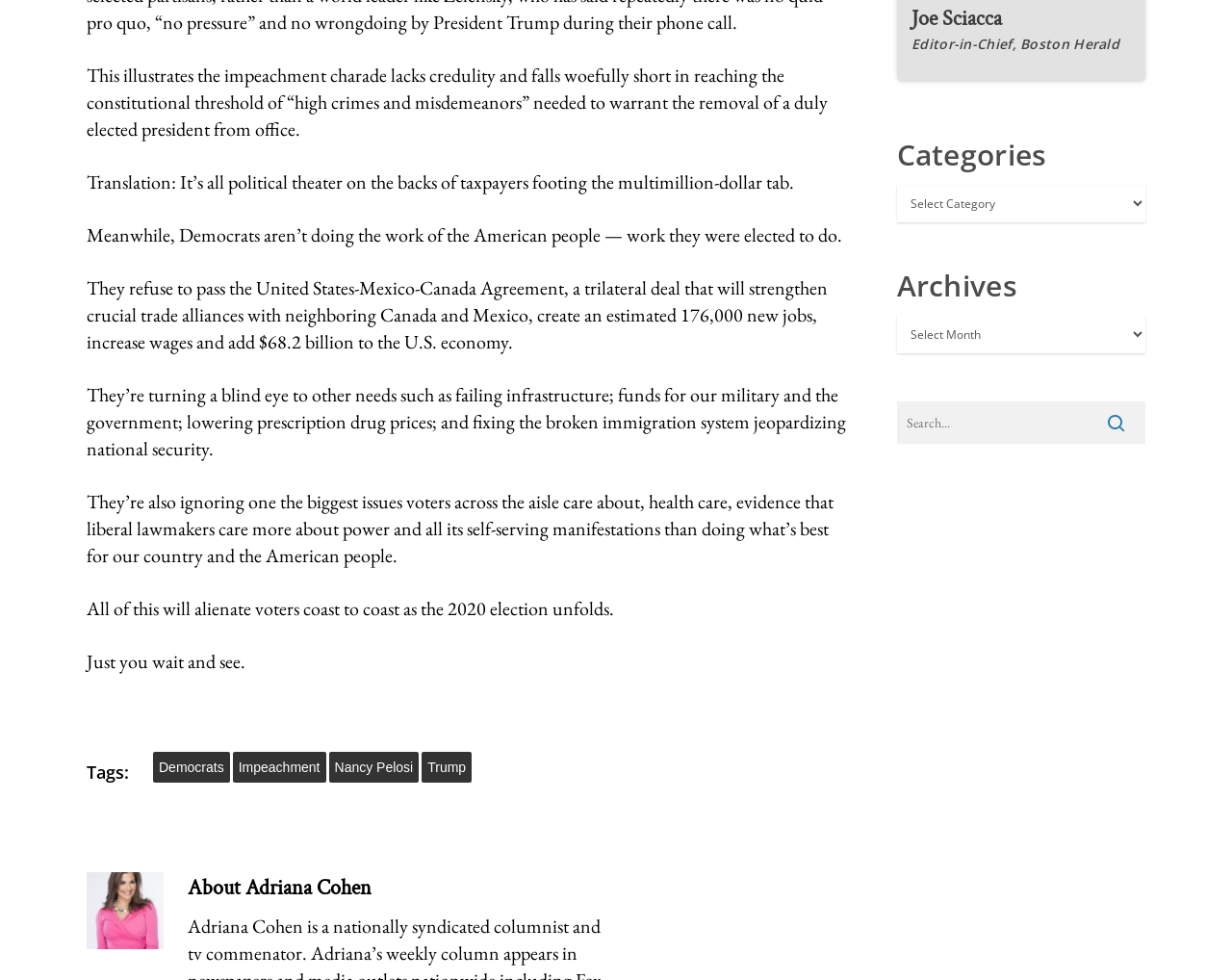Bounding box coordinates are given in the format (top-left x, top-left y, bottom-right x, bottom-right y). All values should be floating point numbers between 0 and 1. Provide the bounding box coordinate for the UI element described as: Impeachment

[0.189, 0.768, 0.264, 0.799]